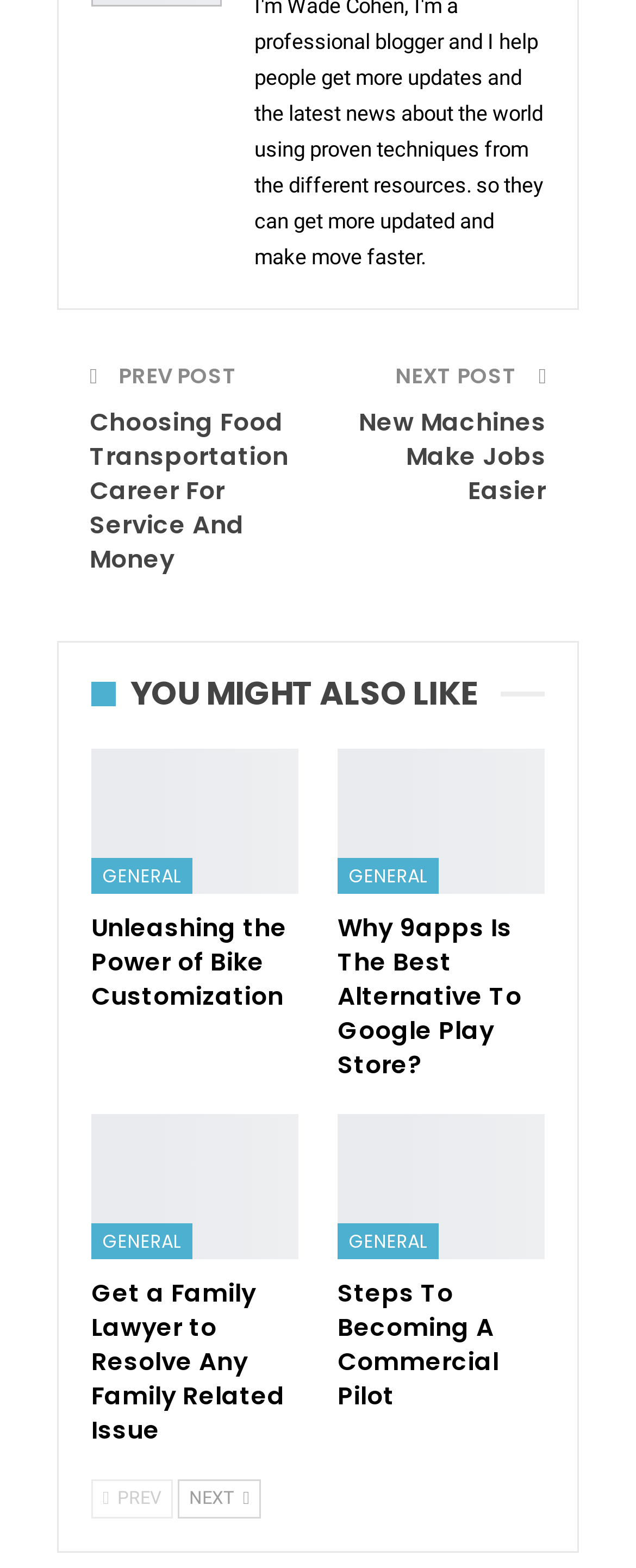Can you identify the bounding box coordinates of the clickable region needed to carry out this instruction: 'view more articles from author'? The coordinates should be four float numbers within the range of 0 to 1, stated as [left, top, right, bottom].

[0.788, 0.431, 0.939, 0.5]